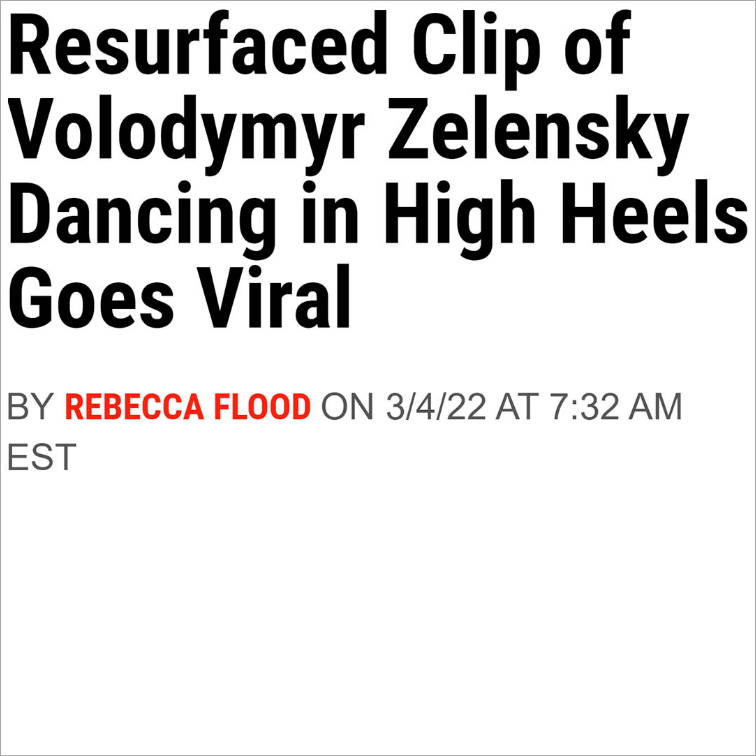What is the date of the article?
From the details in the image, provide a complete and detailed answer to the question.

The caption explicitly states the date of the article as March 4, 2022, which is the publication date of the article about Volodymyr Zelensky's viral dance clip.